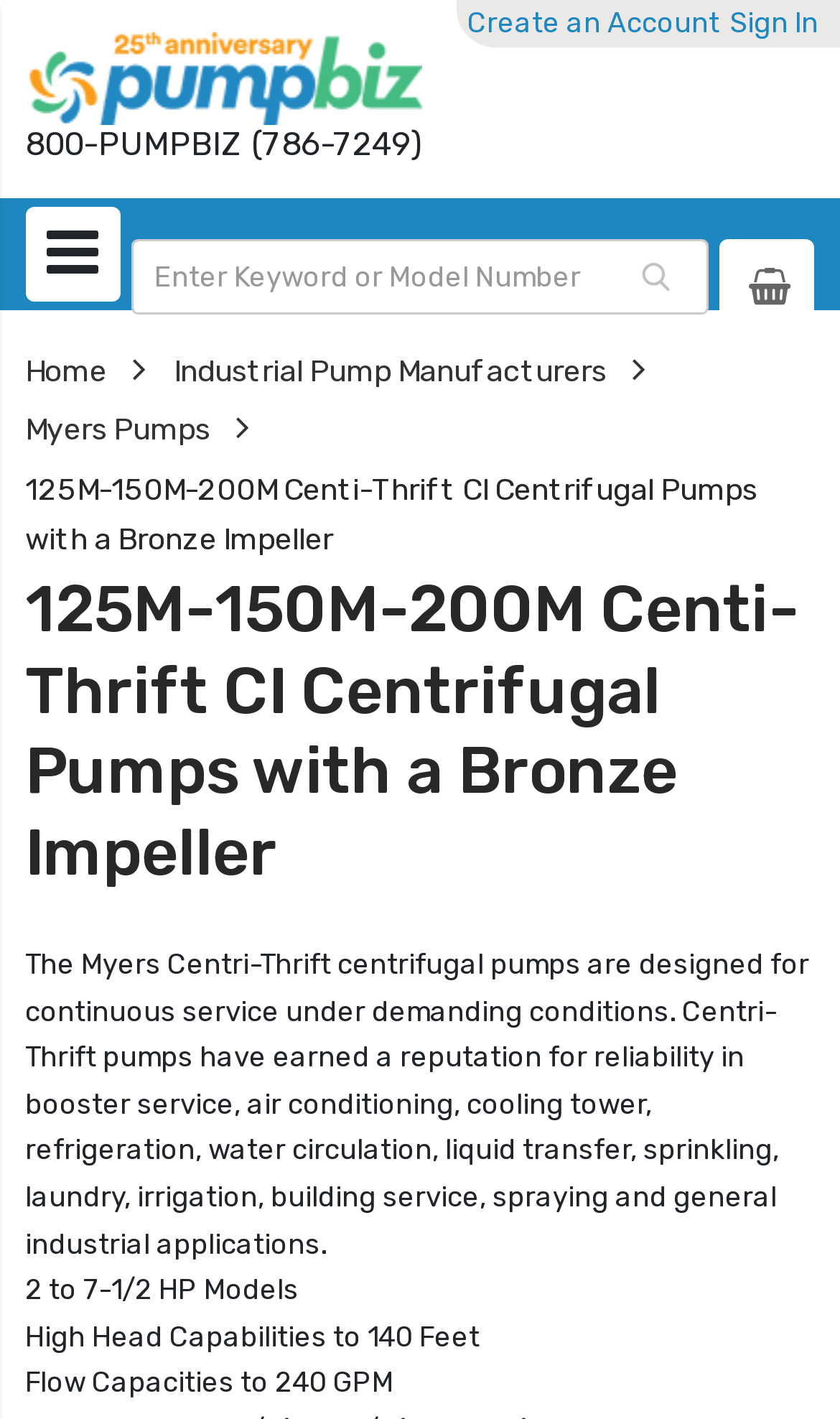Look at the image and write a detailed answer to the question: 
How many HP models are available for these pumps?

The webpage mentions that the pumps are available in 2 to 7-1/2 HP models, which is stated in the static text '2 to 7-1/2 HP Models'.